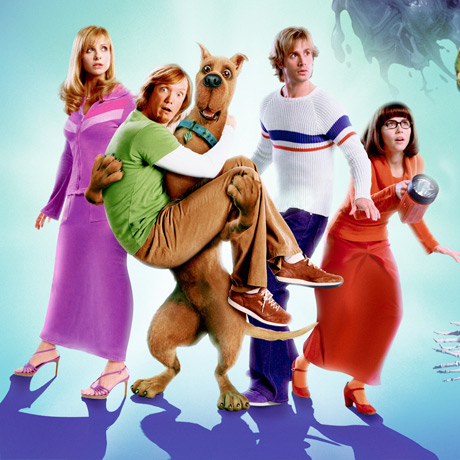Based on the image, please respond to the question with as much detail as possible:
What is the color of Daphne's outfit?

Daphne Blake is standing to the left of Scooby-Doo, dressed in a stylish purple outfit, which adds to the bright and colorful setting of the image.